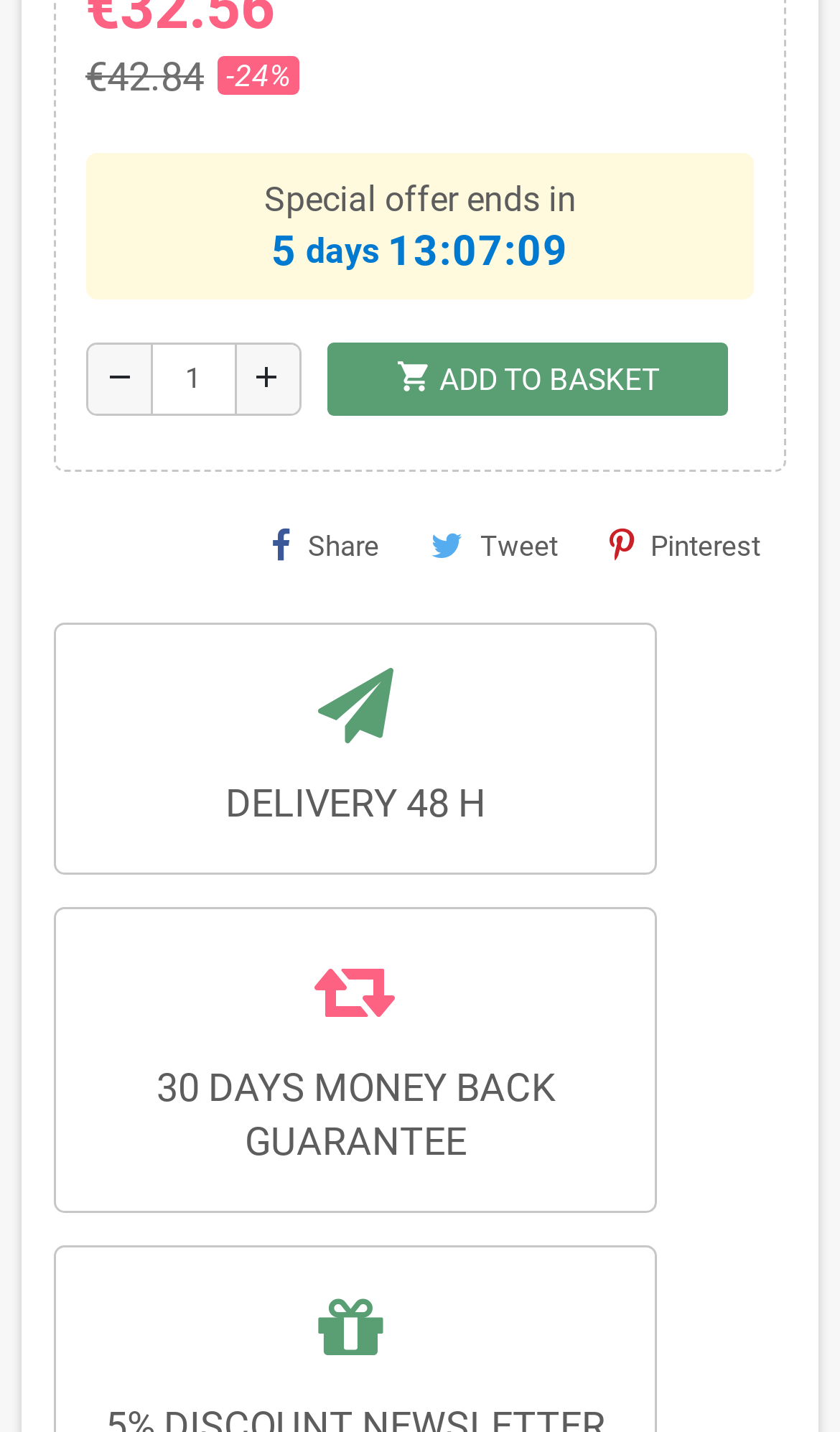What is the minimum quantity that can be added to the basket?
Provide a thorough and detailed answer to the question.

The spinbutton 'Quantity' has a valuemin of 1, indicating that the minimum quantity that can be added to the basket is 1 unit of the product.